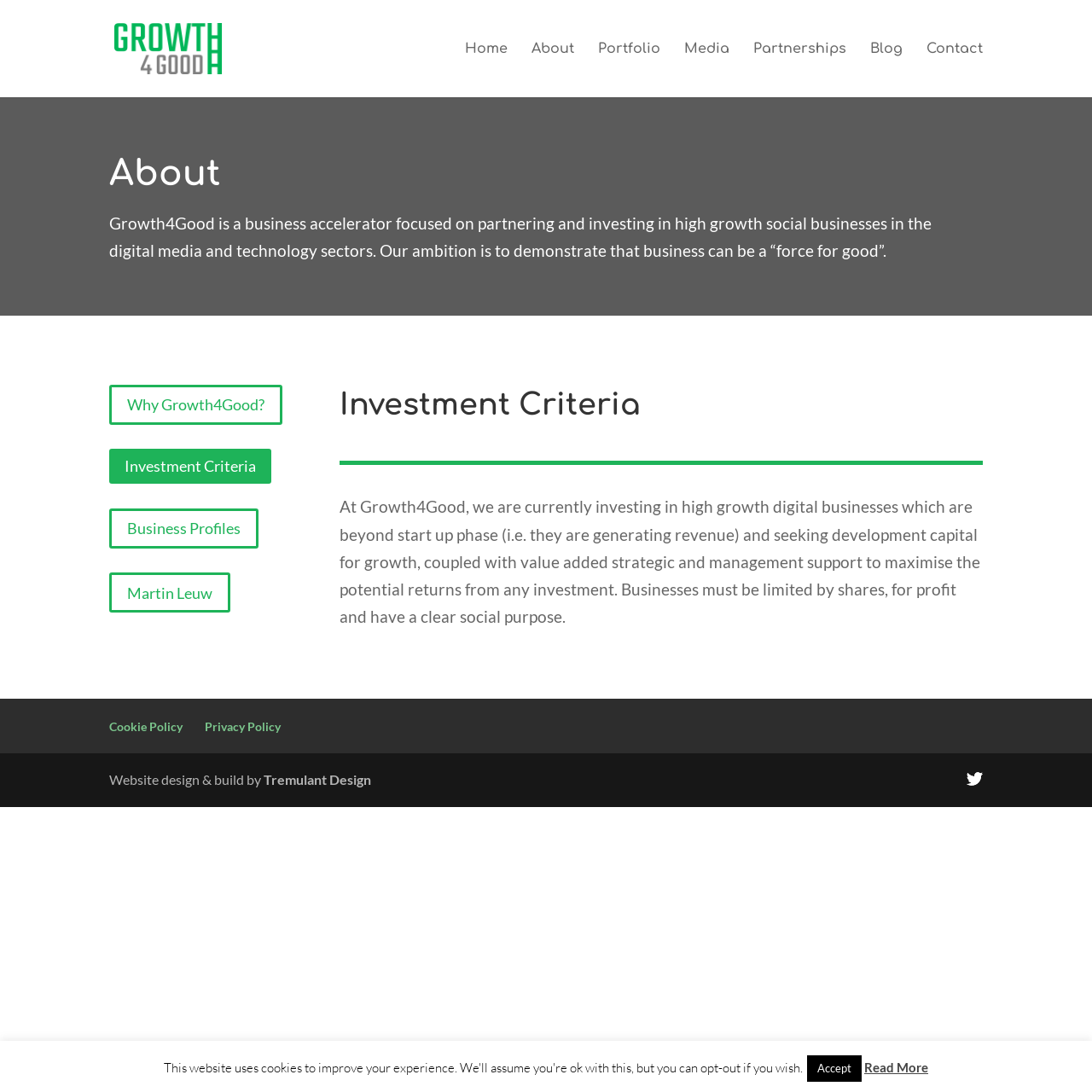Provide the bounding box coordinates of the UI element this sentence describes: "Tremulant Design".

[0.241, 0.707, 0.34, 0.721]